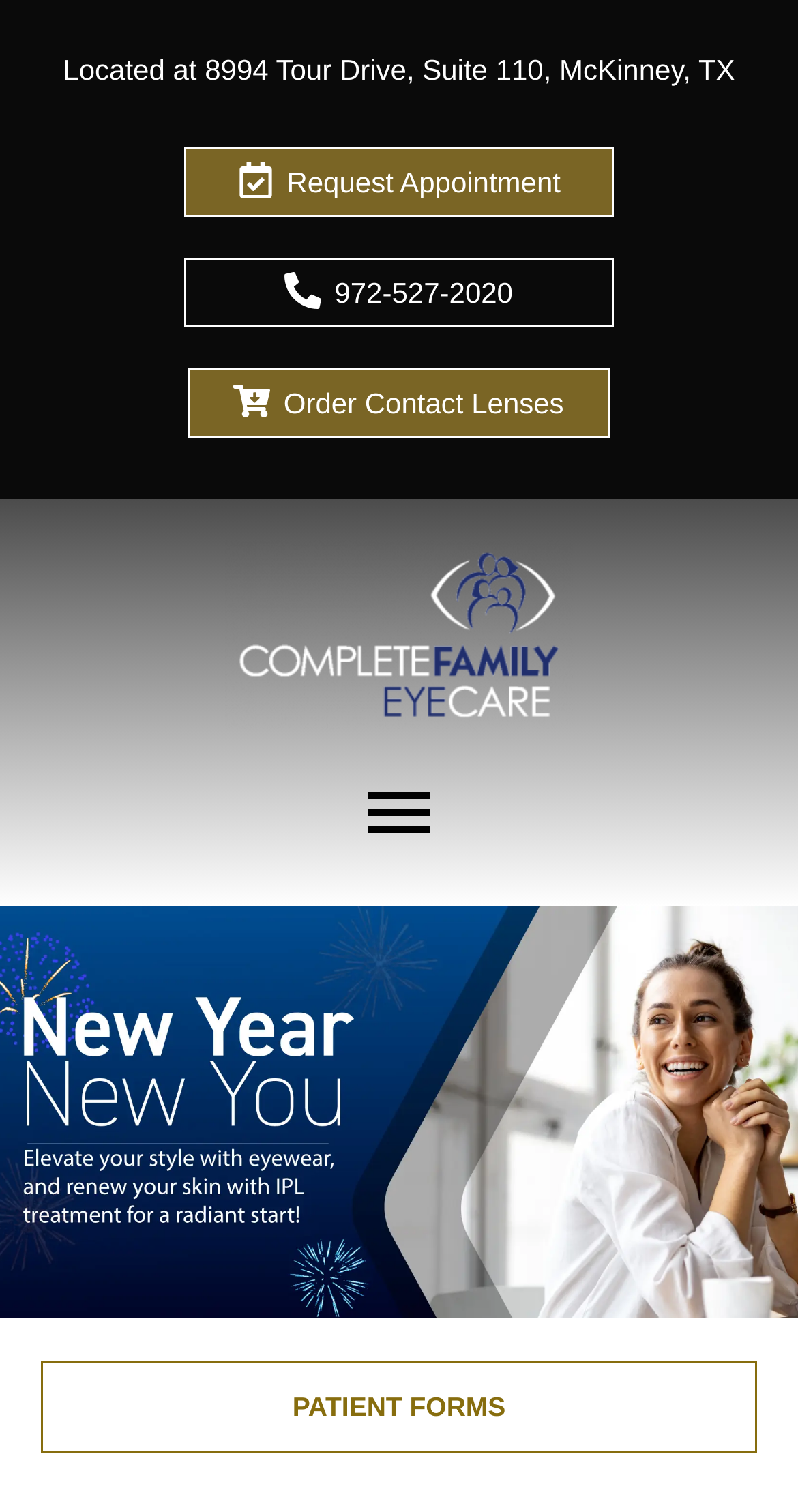Respond with a single word or phrase to the following question:
What is the name of the menu item that can be accessed by clicking the 'Open Menu' image?

PATIENT FORMS